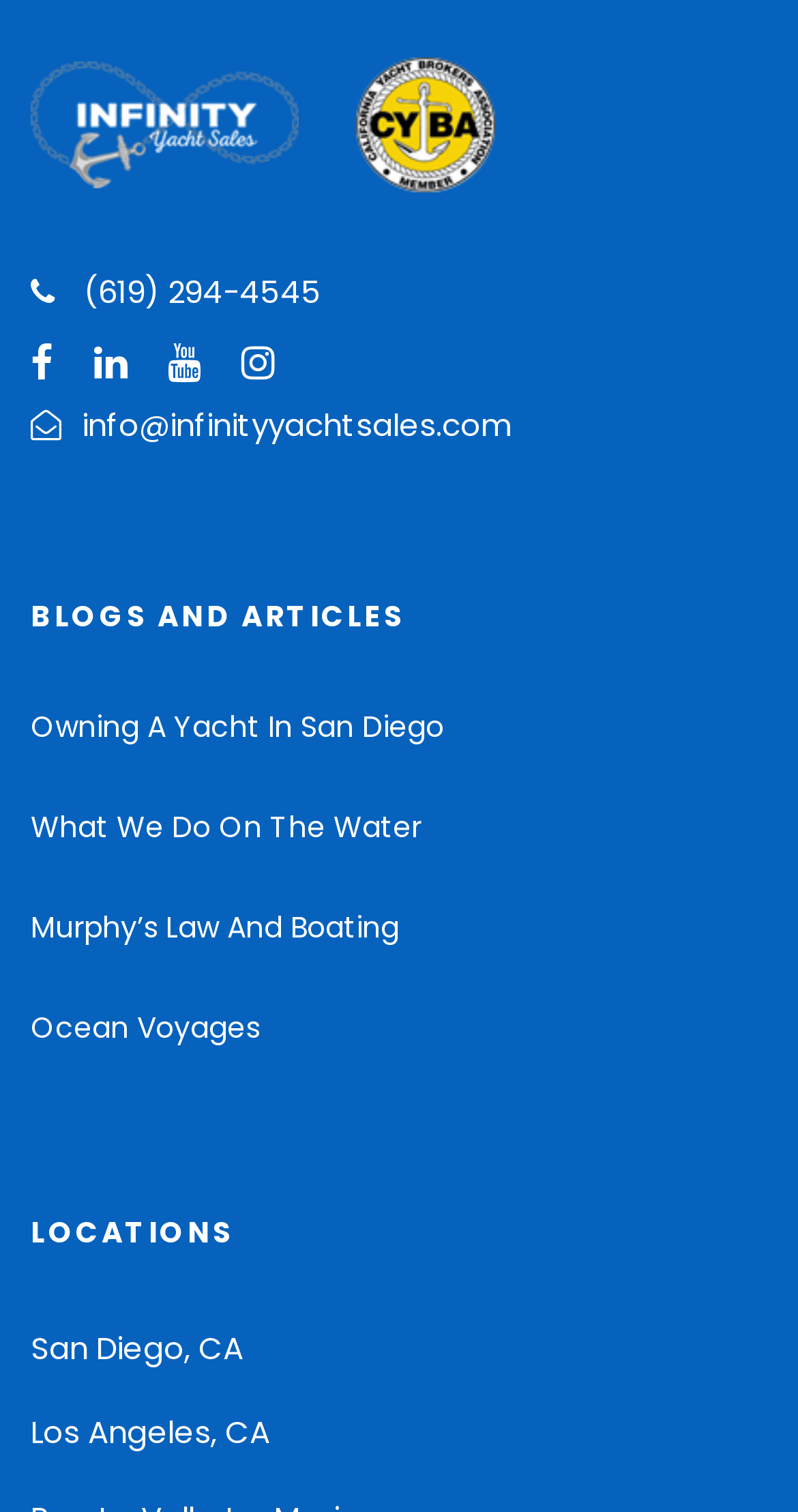Determine the bounding box coordinates for the region that must be clicked to execute the following instruction: "read article about things to stop doing if you have lumbar spinal stenosis".

None